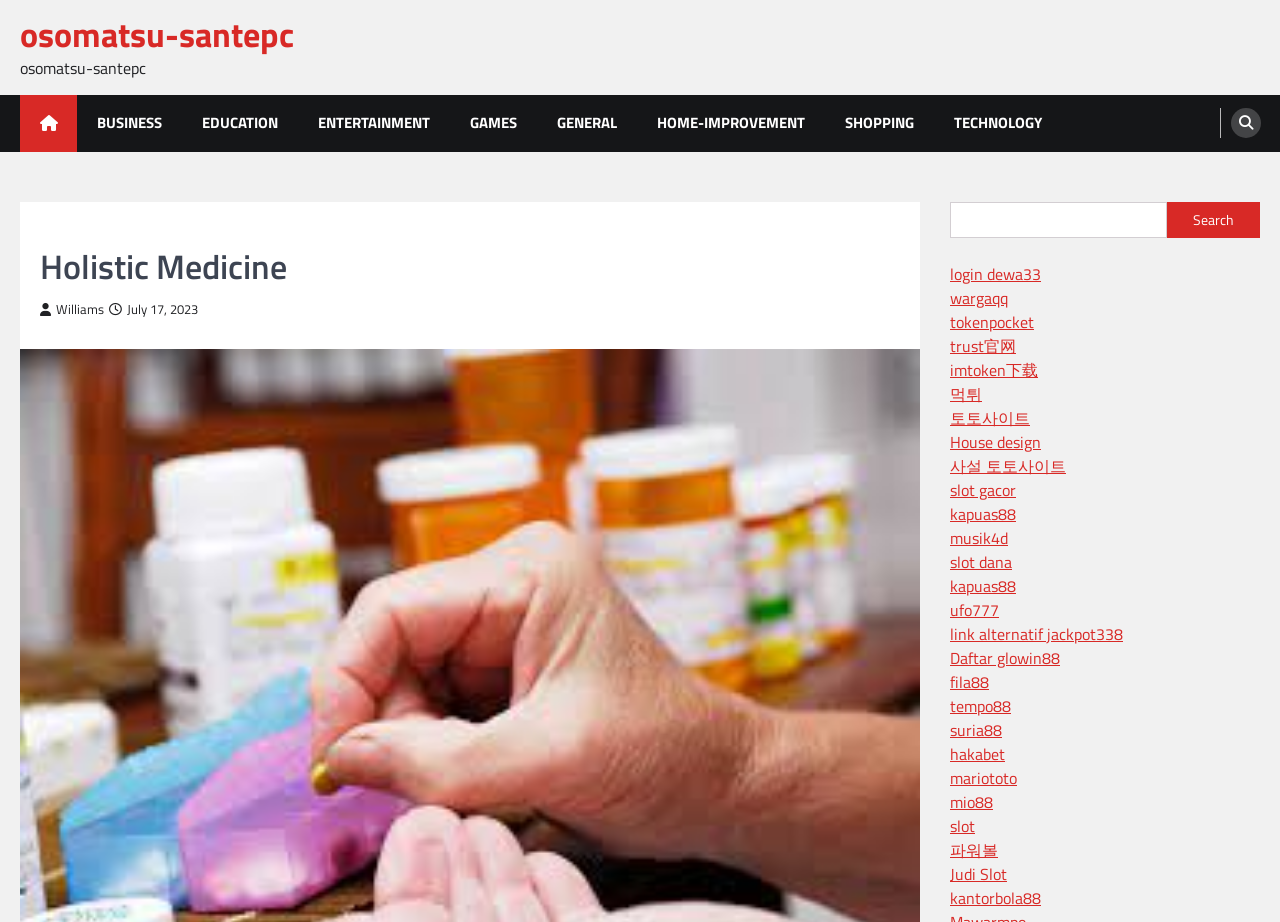Provide a thorough summary of the webpage.

This webpage appears to be a directory or a portal with various categories and links. At the top, there is a header section with a title "Holistic Medicine" and a few links, including "Williams" and a date "July 17, 2023". 

Below the header, there is a horizontal navigation menu with 10 links, including "BUSINESS", "EDUCATION", "ENTERTAINMENT", and others. These links are evenly spaced and take up the entire width of the page.

On the right side of the page, there is a search bar with a search button. Below the search bar, there are several links, including "login dewa33", "wargaqq", and others. These links are stacked vertically and take up about a quarter of the page's width.

The majority of the page is occupied by a long list of links, which appear to be categorized by topic. The links are stacked vertically and take up the entire width of the page. The topics range from "House design" to "토토사이트" (Toto site) to "slot gacor" and many others. There are over 20 links in this list.

Overall, the webpage has a simple layout with a focus on providing access to various links and resources.